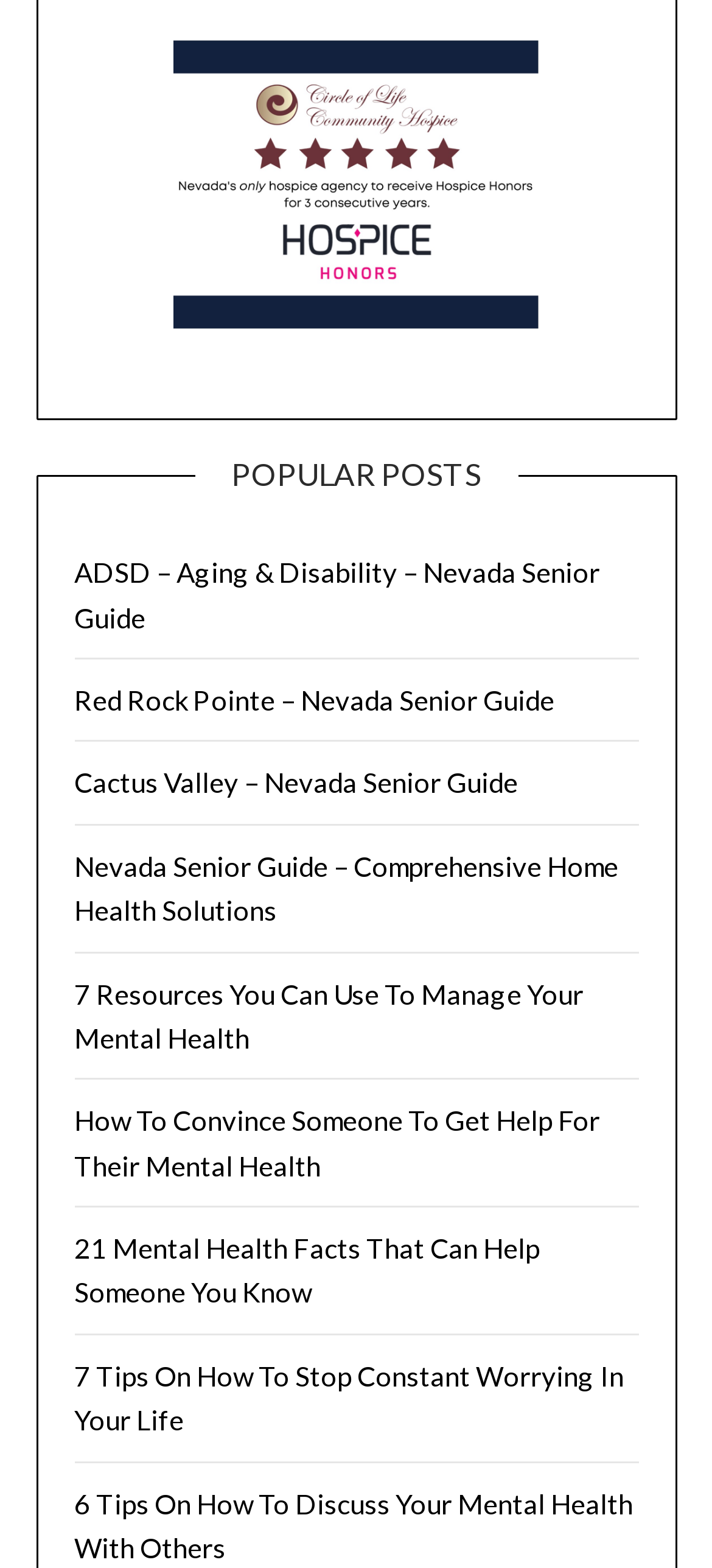Determine the bounding box coordinates of the clickable region to follow the instruction: "Discover 6 Tips On How To Discuss Your Mental Health With Others".

[0.104, 0.948, 0.888, 0.997]